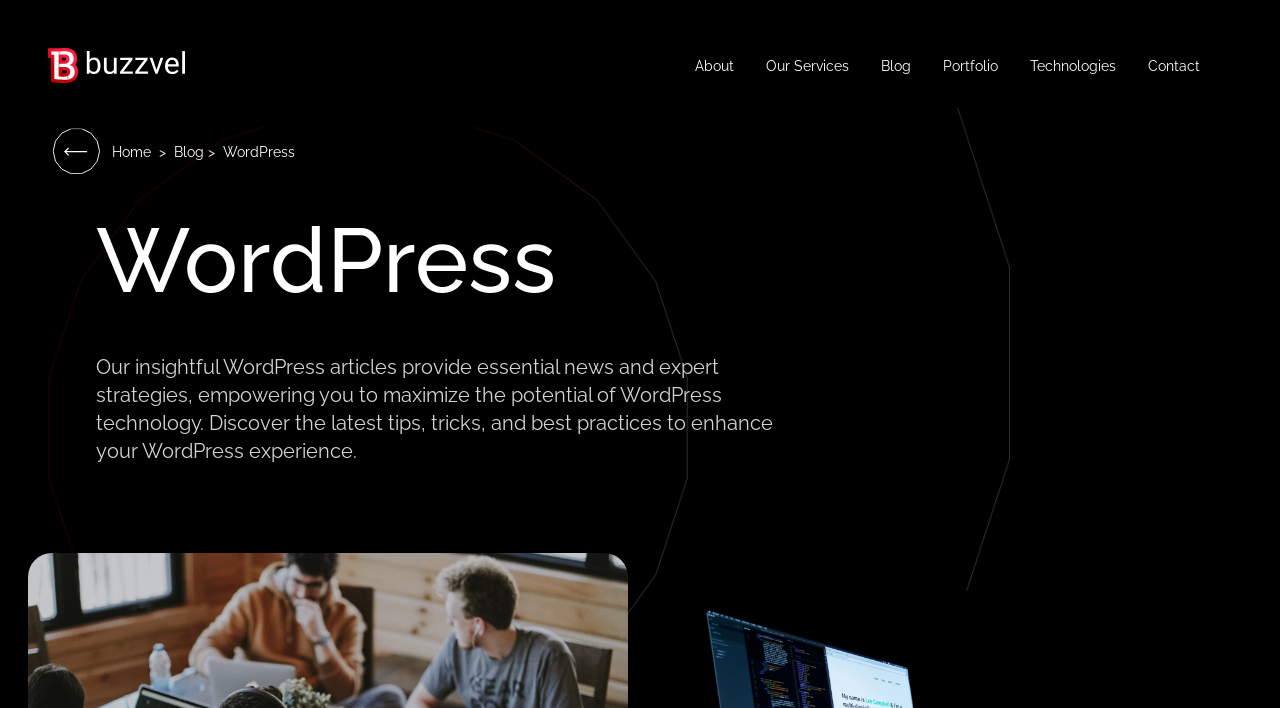Answer briefly with one word or phrase:
What is the purpose of the 'Back to Blog' button?

To navigate back to blog